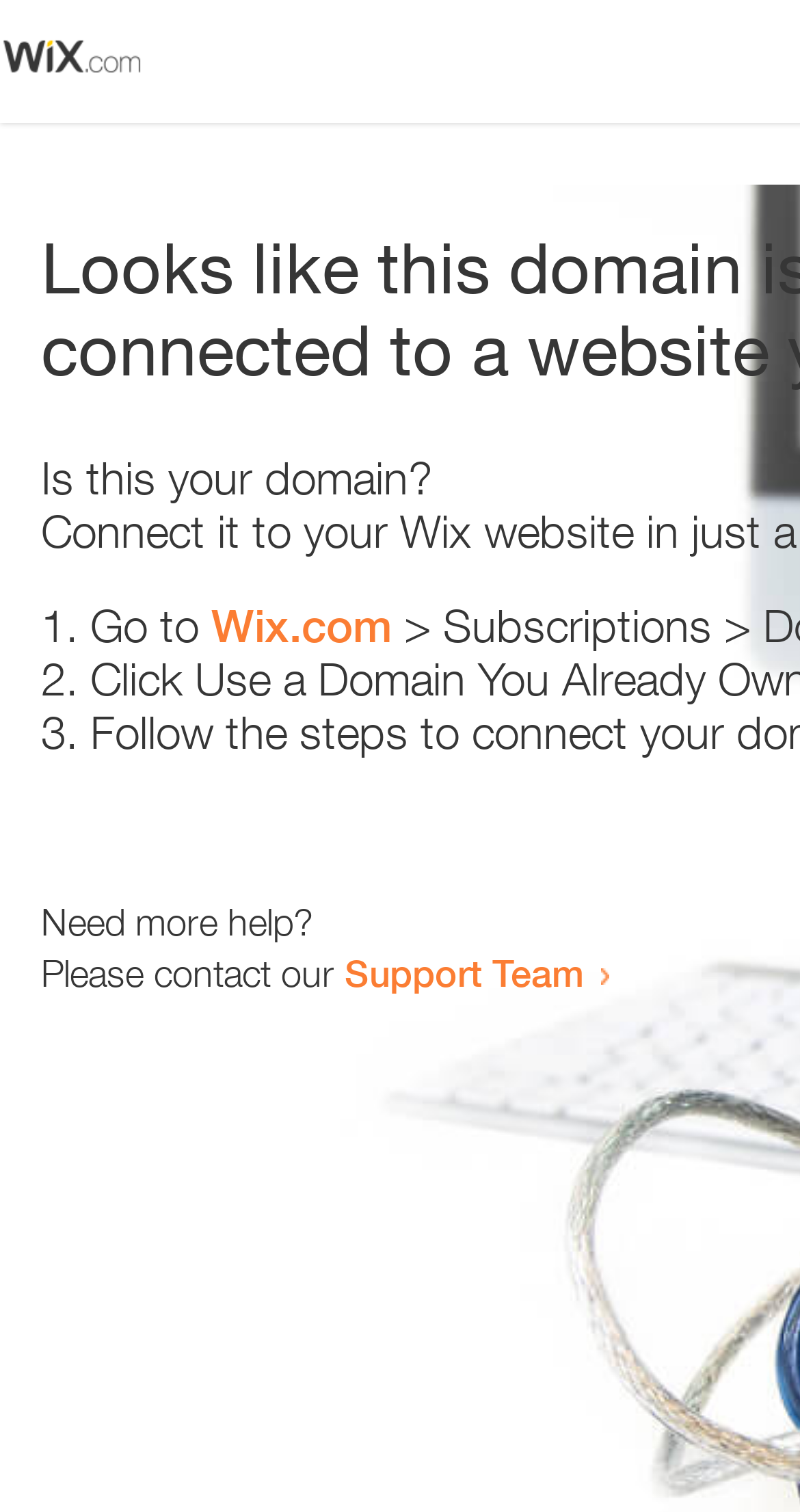Calculate the bounding box coordinates for the UI element based on the following description: "Wix.com". Ensure the coordinates are four float numbers between 0 and 1, i.e., [left, top, right, bottom].

[0.264, 0.396, 0.49, 0.431]